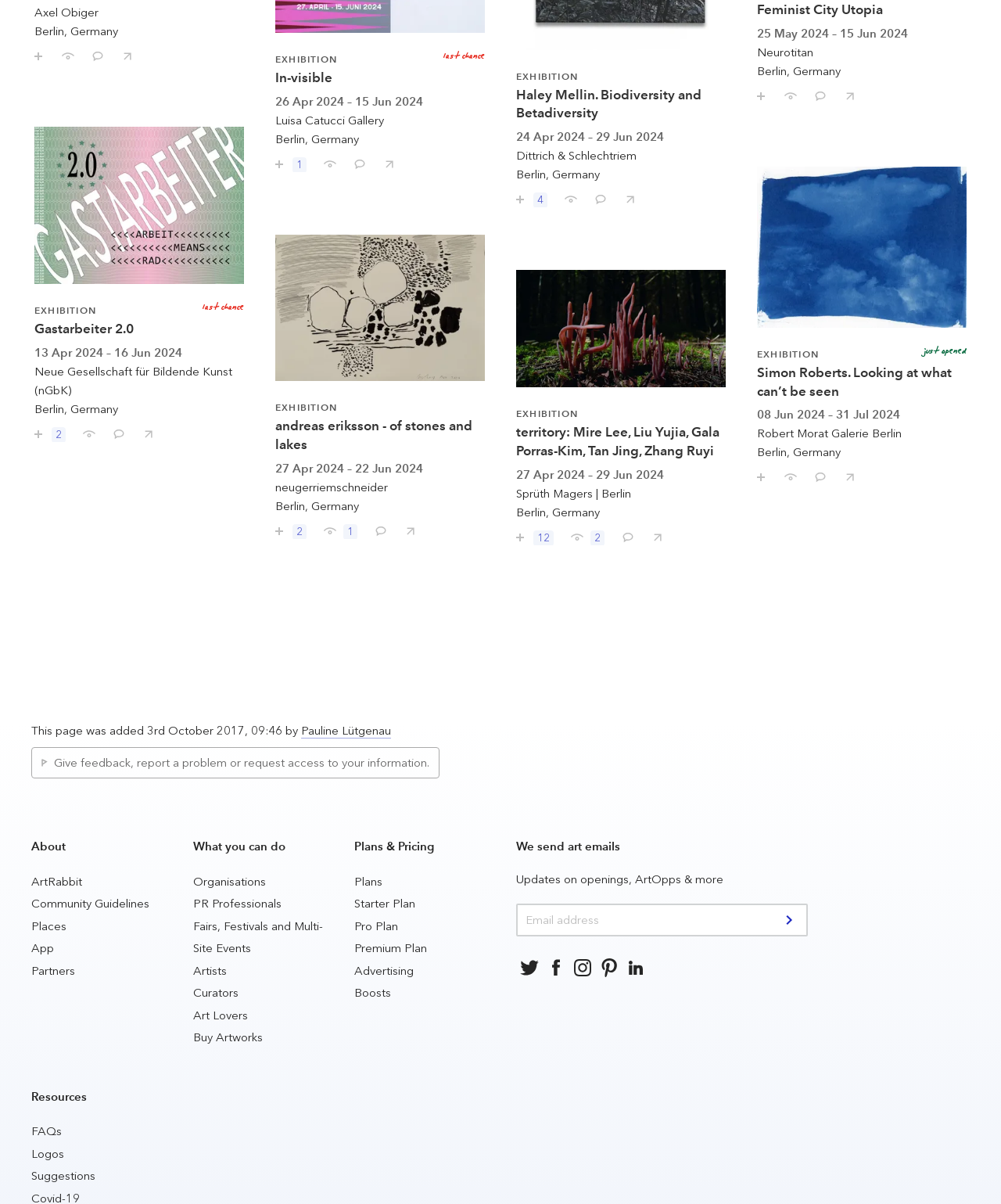Please specify the bounding box coordinates of the area that should be clicked to accomplish the following instruction: "Comment on Gastarbeiter 2.0". The coordinates should consist of four float numbers between 0 and 1, i.e., [left, top, right, bottom].

[0.103, 0.348, 0.125, 0.367]